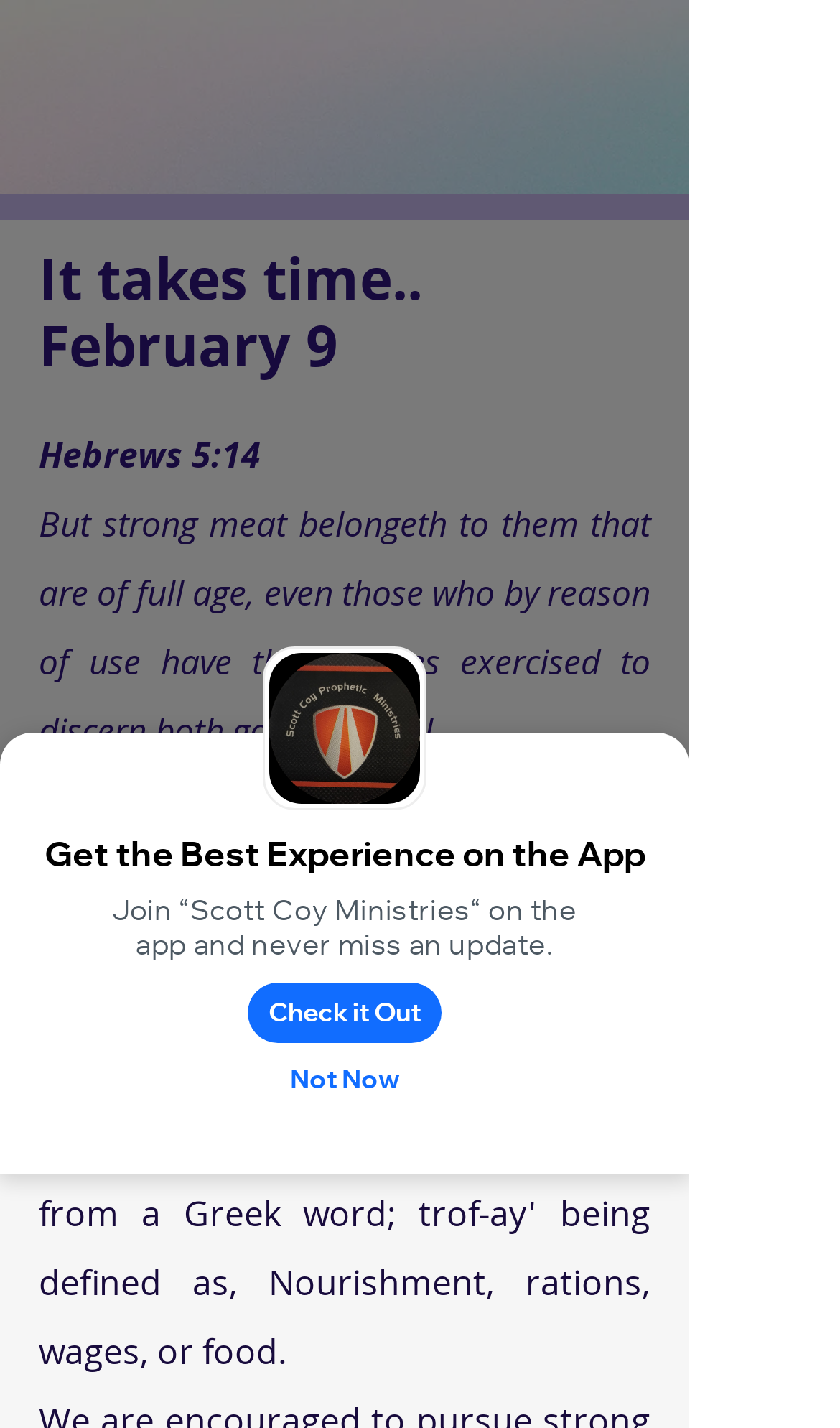Please provide the main heading of the webpage content.

It takes time.. February 9